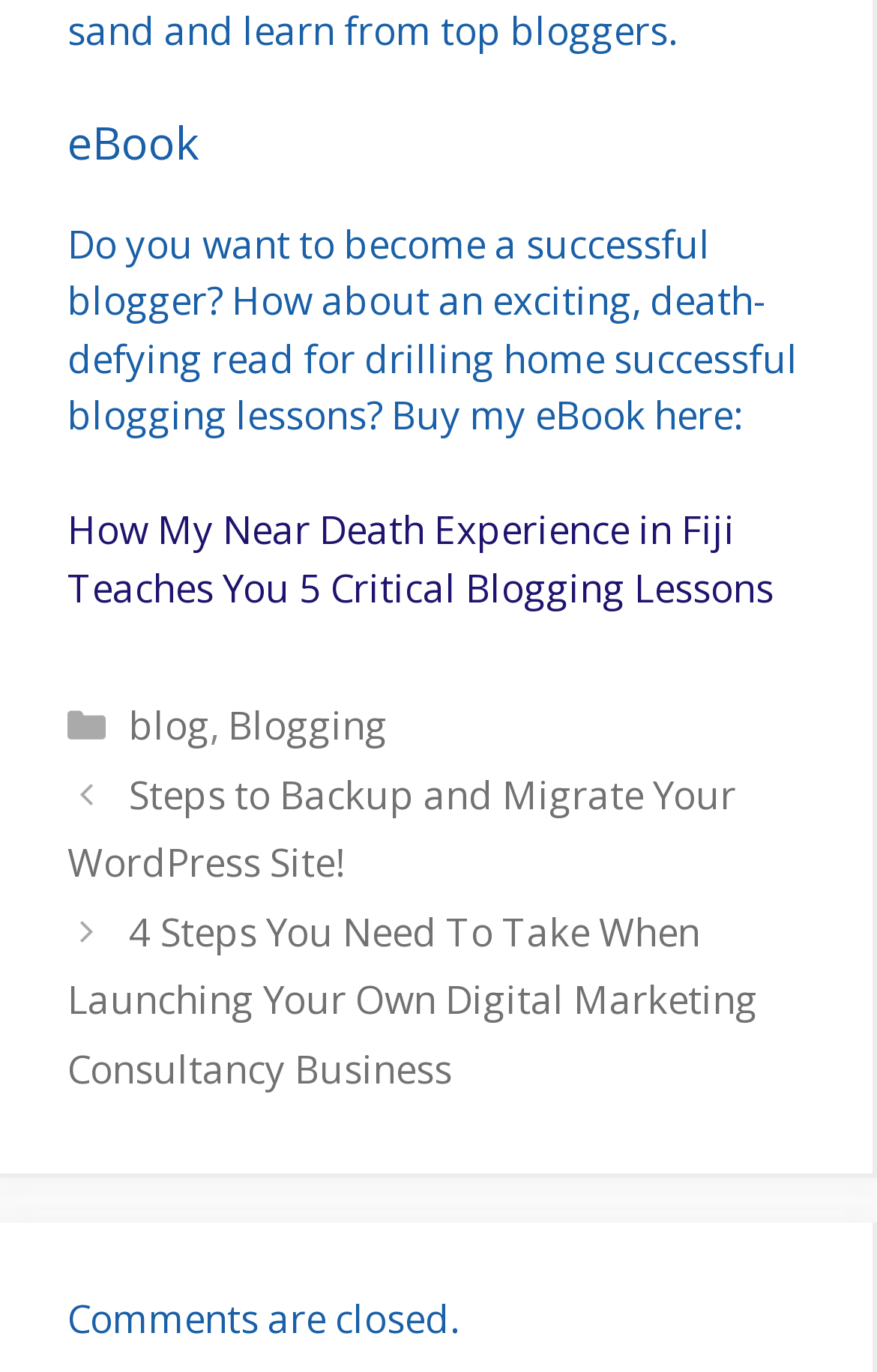How many posts are listed?
Answer with a single word or short phrase according to what you see in the image.

2